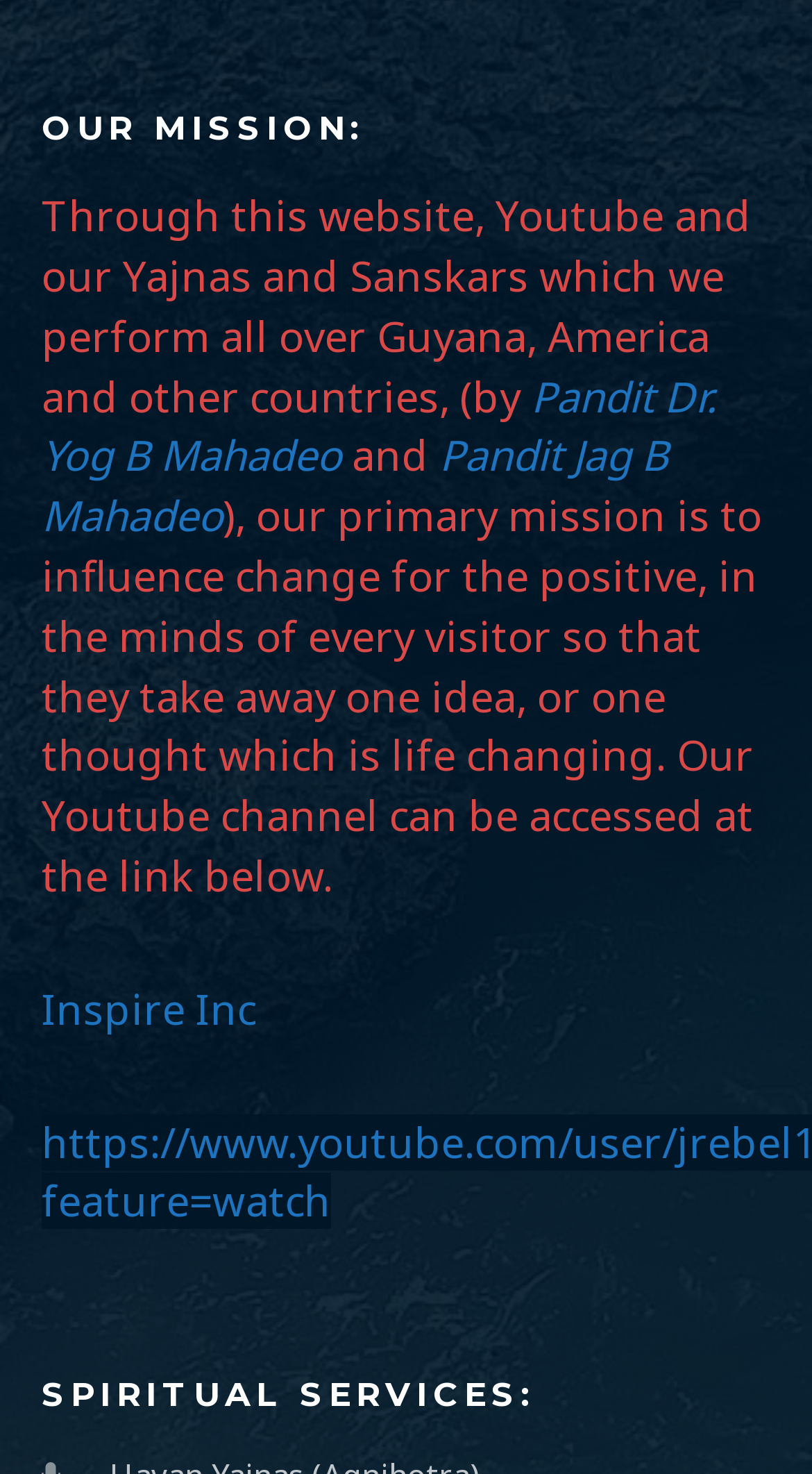How many links are mentioned in the 'OUR MISSION:' section?
Refer to the image and respond with a one-word or short-phrase answer.

3